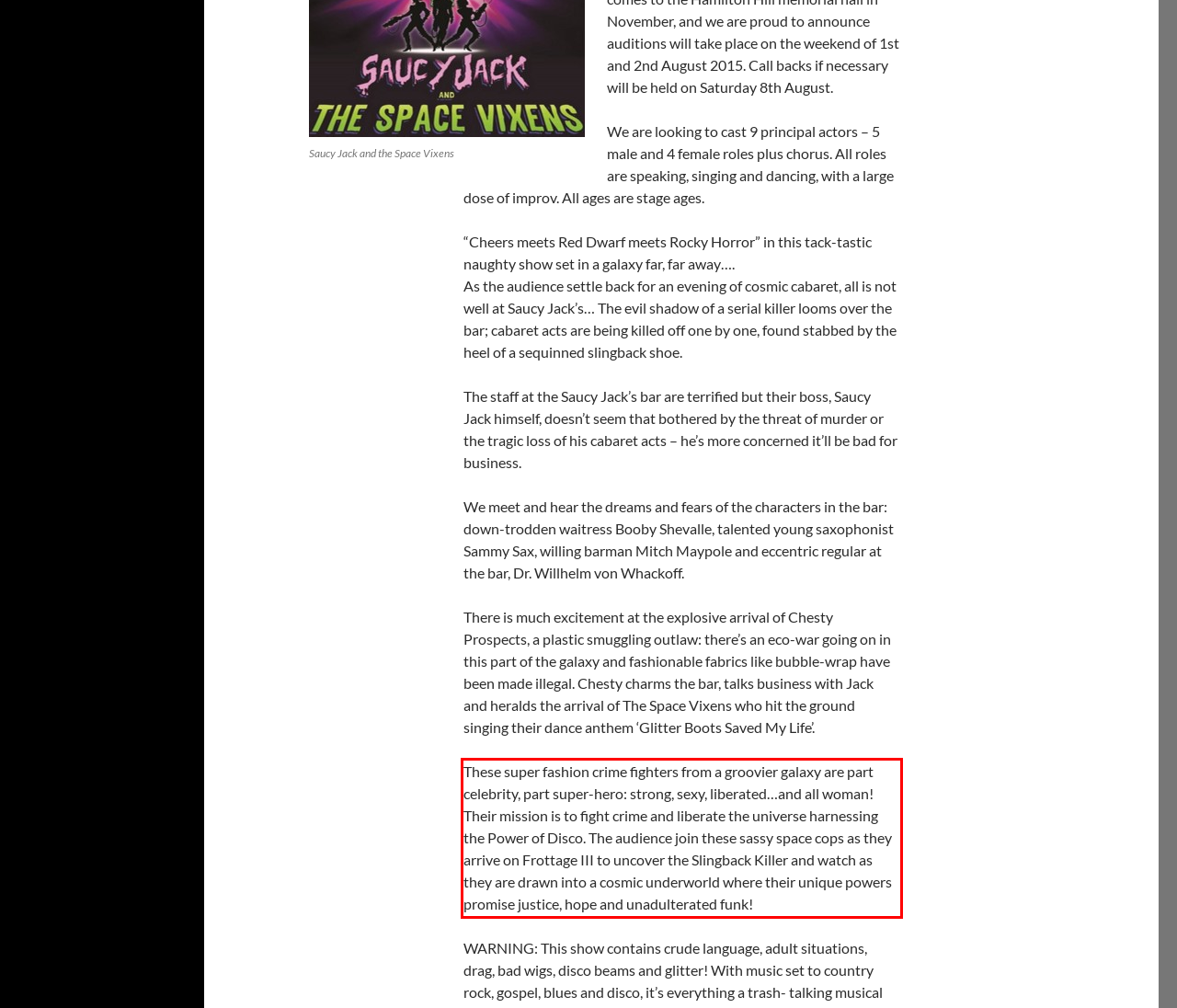Review the webpage screenshot provided, and perform OCR to extract the text from the red bounding box.

These super fashion crime fighters from a groovier galaxy are part celebrity, part super-hero: strong, sexy, liberated…and all woman! Their mission is to fight crime and liberate the universe harnessing the Power of Disco. The audience join these sassy space cops as they arrive on Frottage III to uncover the Slingback Killer and watch as they are drawn into a cosmic underworld where their unique powers promise justice, hope and unadulterated funk!